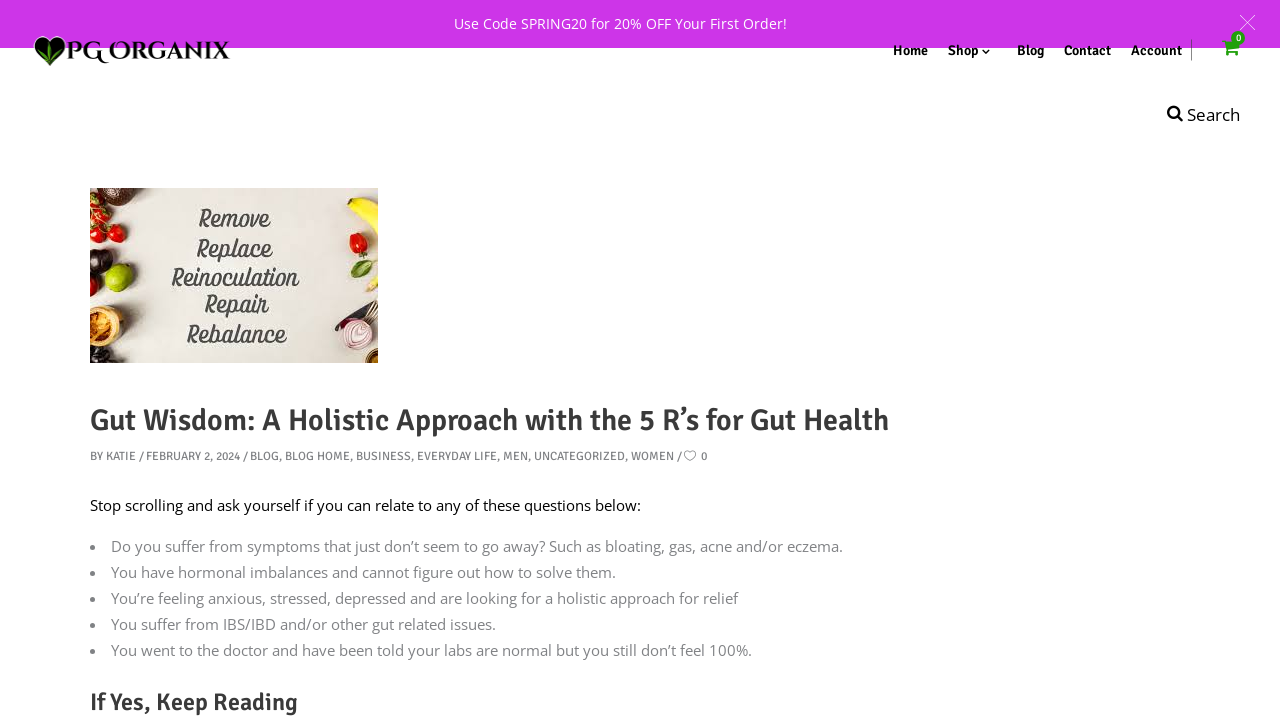Please analyze the image and give a detailed answer to the question:
What is the name of the author of the current blog post?

I found the author's name by looking at the blog post's metadata, where it says 'BY KATIE'.